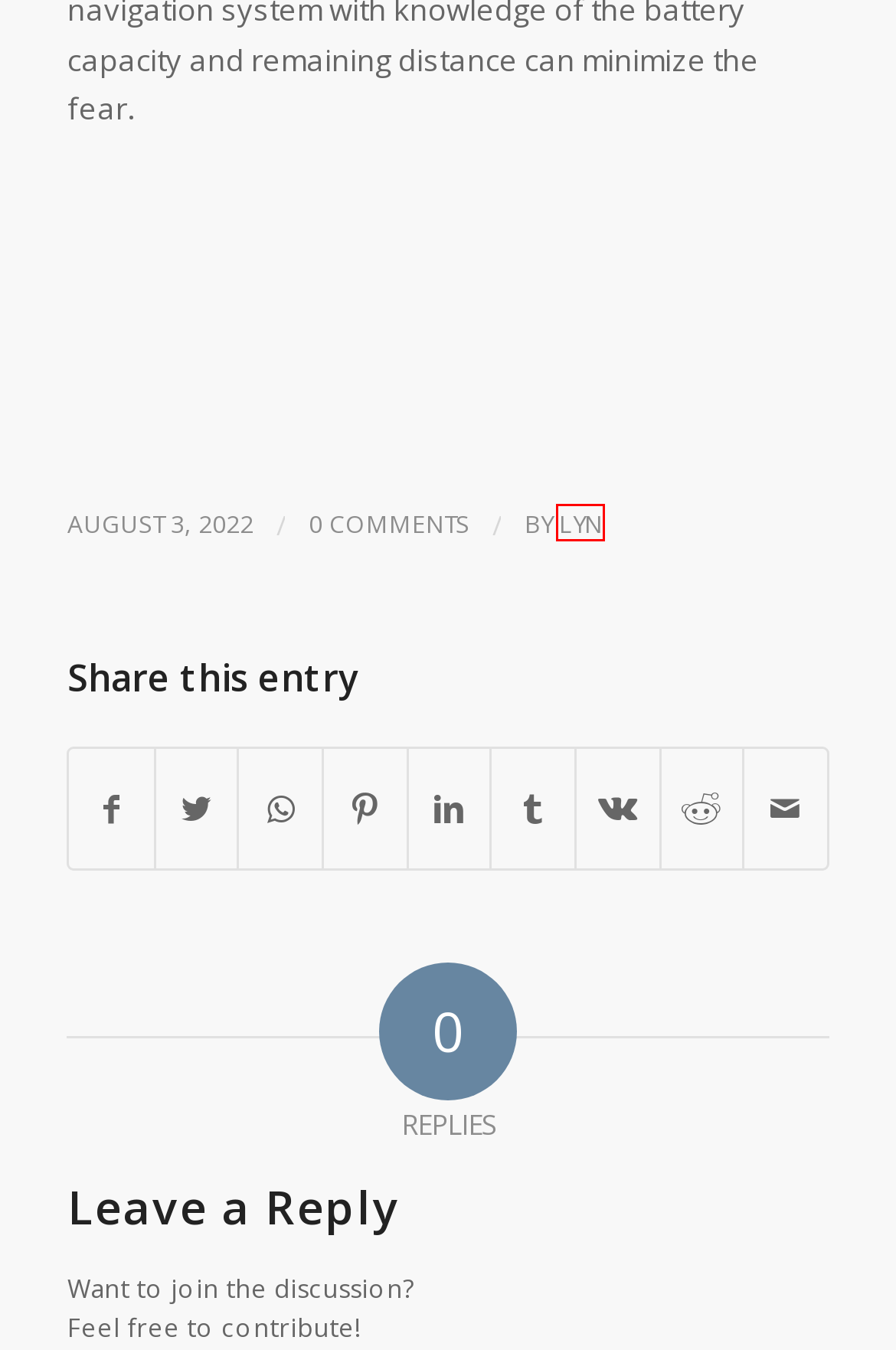Consider the screenshot of a webpage with a red bounding box around an element. Select the webpage description that best corresponds to the new page after clicking the element inside the red bounding box. Here are the candidates:
A. Stuart is New ADSA Chair – Building Specifier
B. Article – Building Specifier
C. All News – Building Specifier
D. The construction industry in cinema: influence and representation – Building Specifier
E. HOW TO DECARBONISE THE GRID? – Building Specifier
F. VK | 登录
G. Lyn – Building Specifier
H. Building Specifier – Building Specifier

G